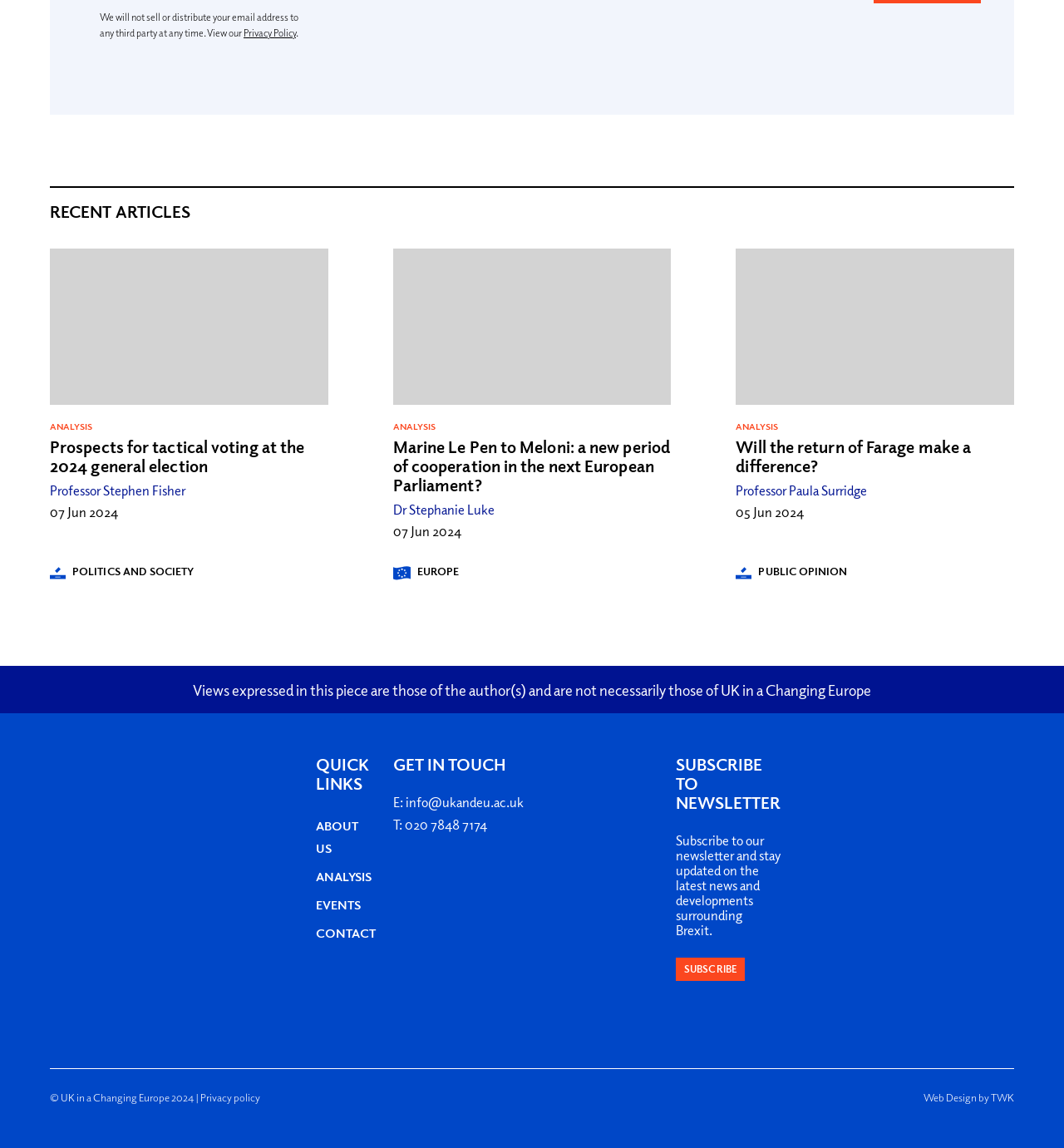What is the email address to contact?
Examine the image and provide an in-depth answer to the question.

I obtained the answer by looking at the link element 'info@ukandeu.ac.uk' which is a child of the 'GET IN TOUCH' heading, indicating that it is the email address to contact.